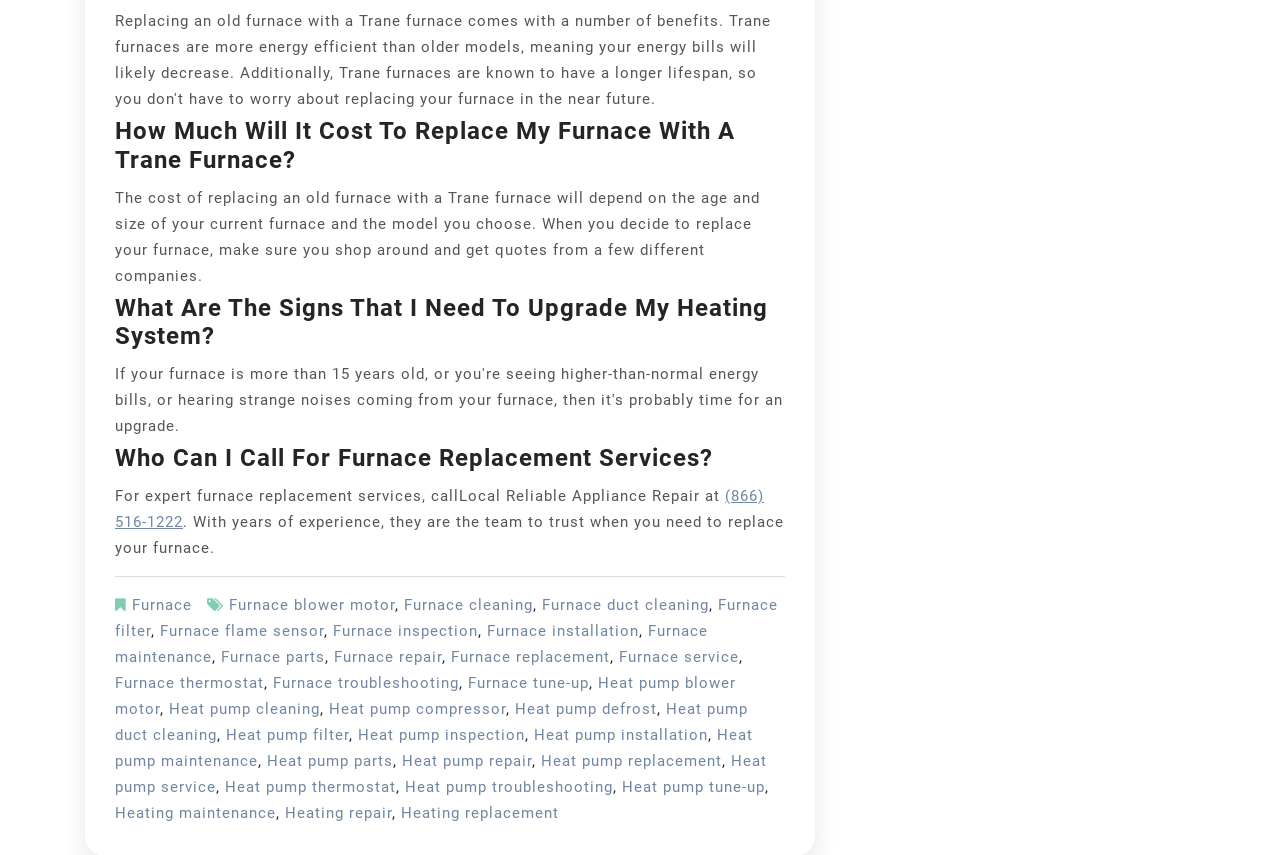Identify the bounding box coordinates of the part that should be clicked to carry out this instruction: "Click the link to call for furnace replacement services".

[0.09, 0.57, 0.597, 0.621]